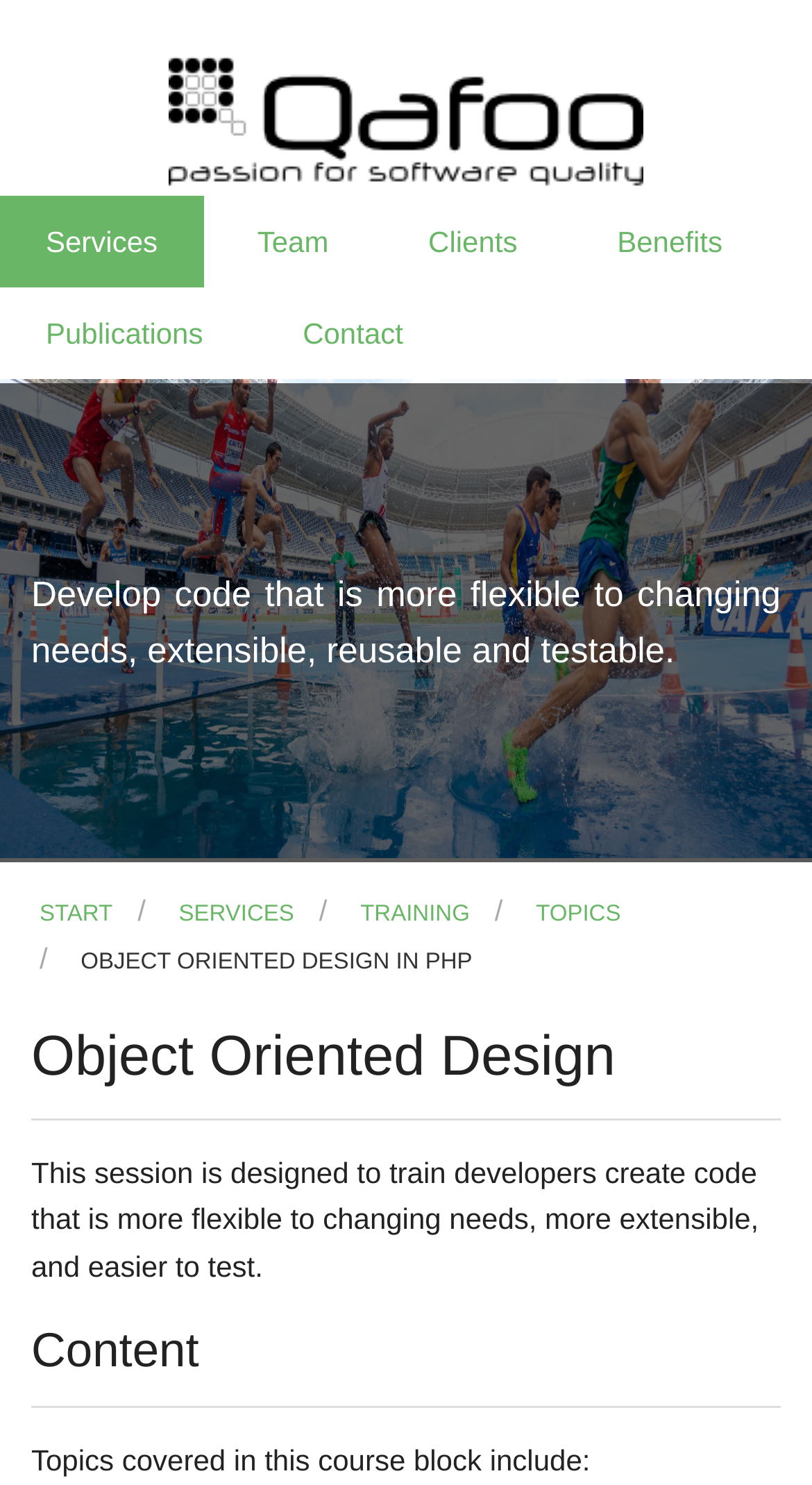Determine the webpage's heading and output its text content.

Qafoo GmbH - passion for software quality